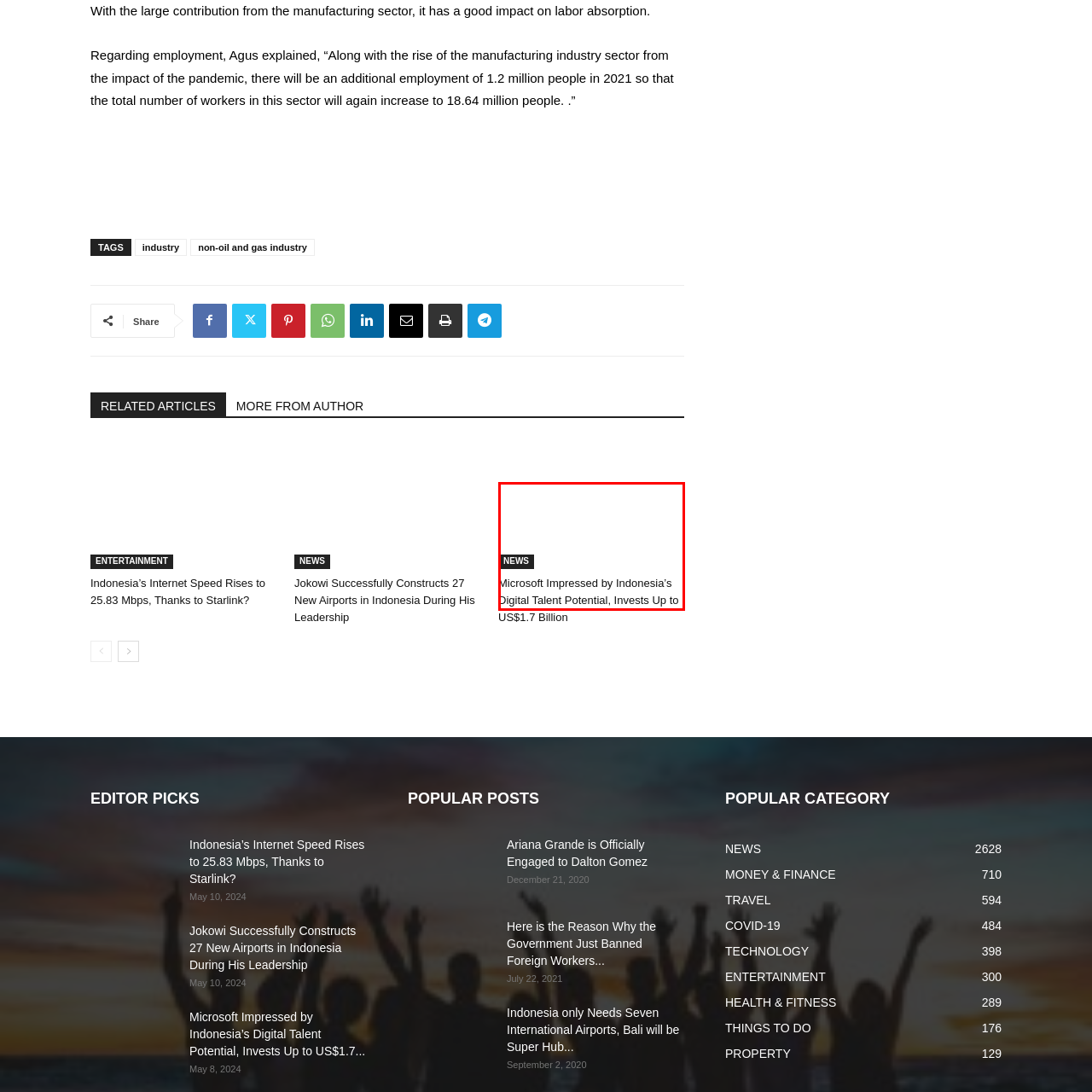Pay attention to the image inside the red rectangle, What is the country where Microsoft is investing? Answer briefly with a single word or phrase.

Indonesia